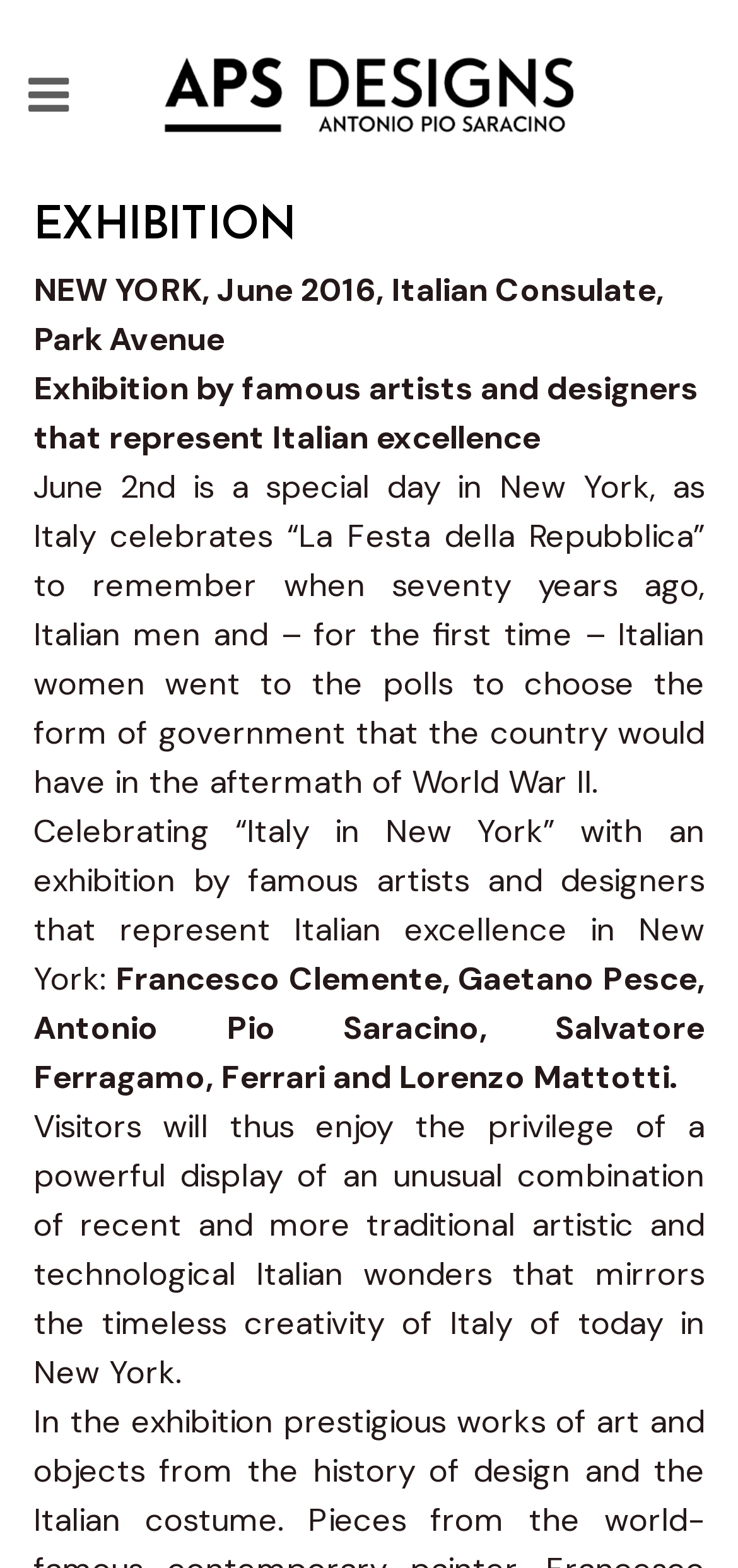Please provide a comprehensive answer to the question below using the information from the image: What is the theme of the exhibition?

Based on the webpage content, specifically the StaticText elements with the texts 'Exhibition by famous artists and designers that represent Italian excellence' and 'Celebrating “Italy in New York” with an exhibition by famous artists and designers that represent Italian excellence in New York:', we can infer that the theme of the exhibition is Italian excellence.